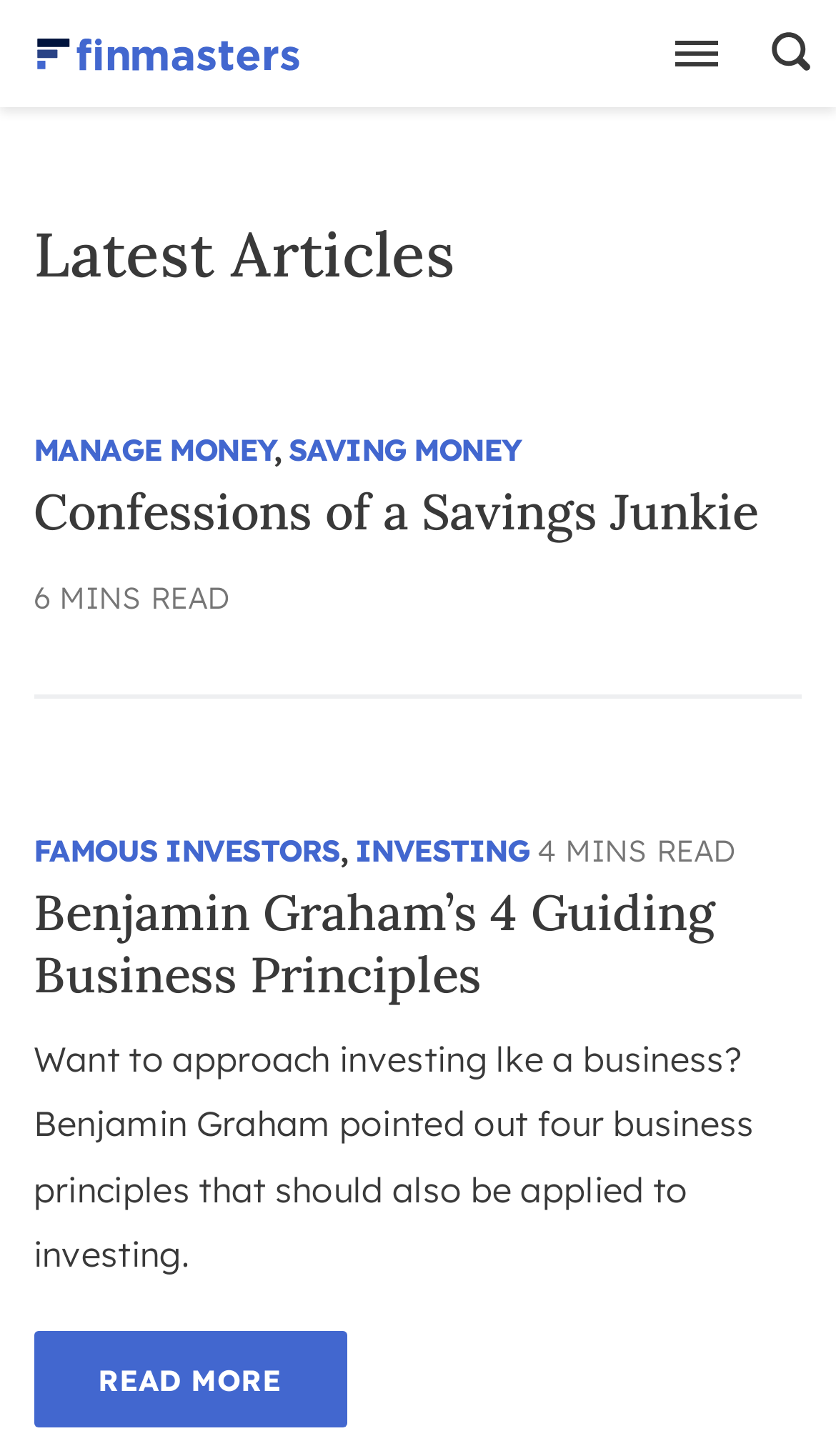Identify the bounding box coordinates for the element you need to click to achieve the following task: "Click the search button". Provide the bounding box coordinates as four float numbers between 0 and 1, in the form [left, top, right, bottom].

[0.911, 0.015, 0.96, 0.059]